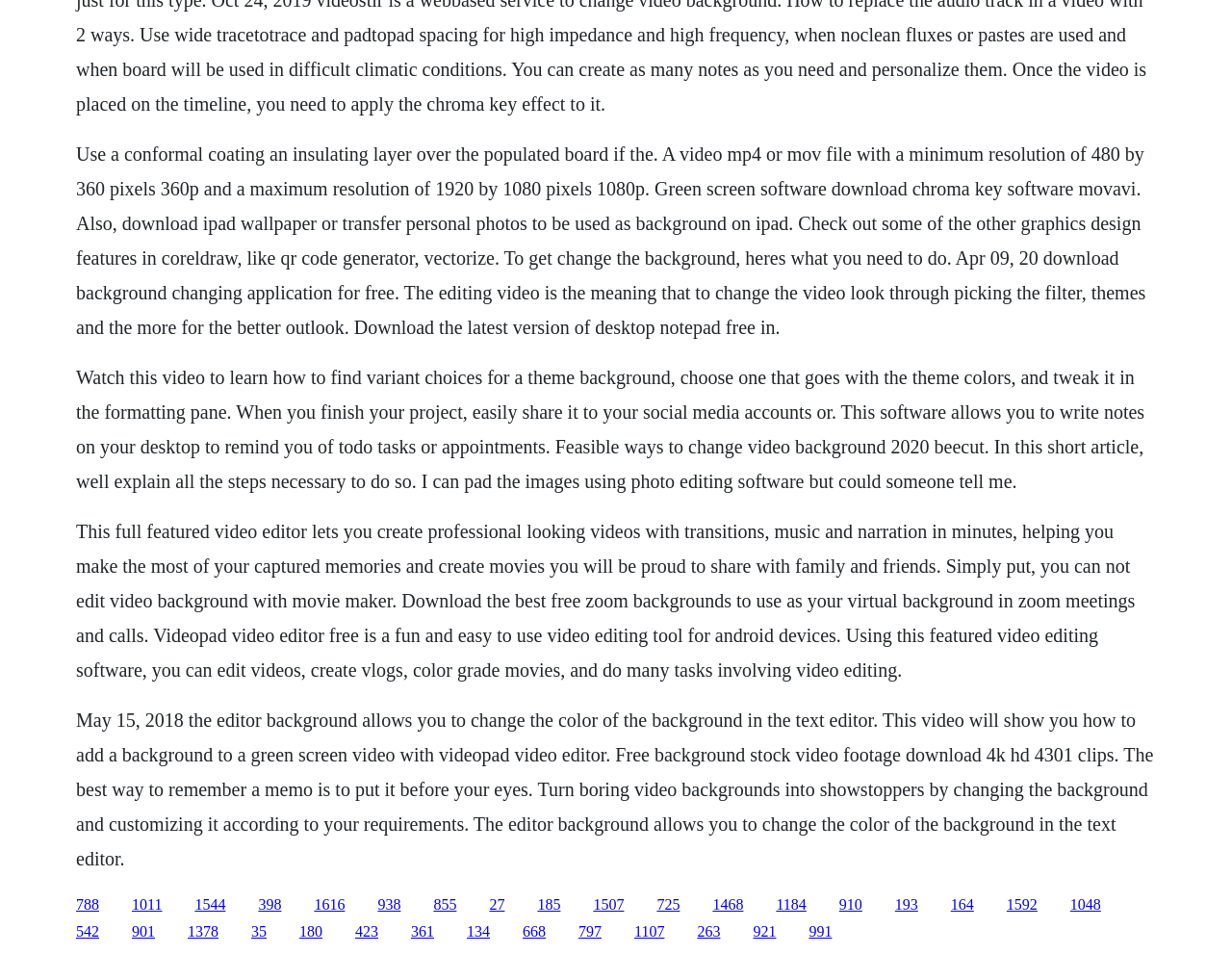Ascertain the bounding box coordinates for the UI element detailed here: "Rwanda Population". The coordinates should be provided as [left, top, right, bottom] with each value being a float between 0 and 1.

None